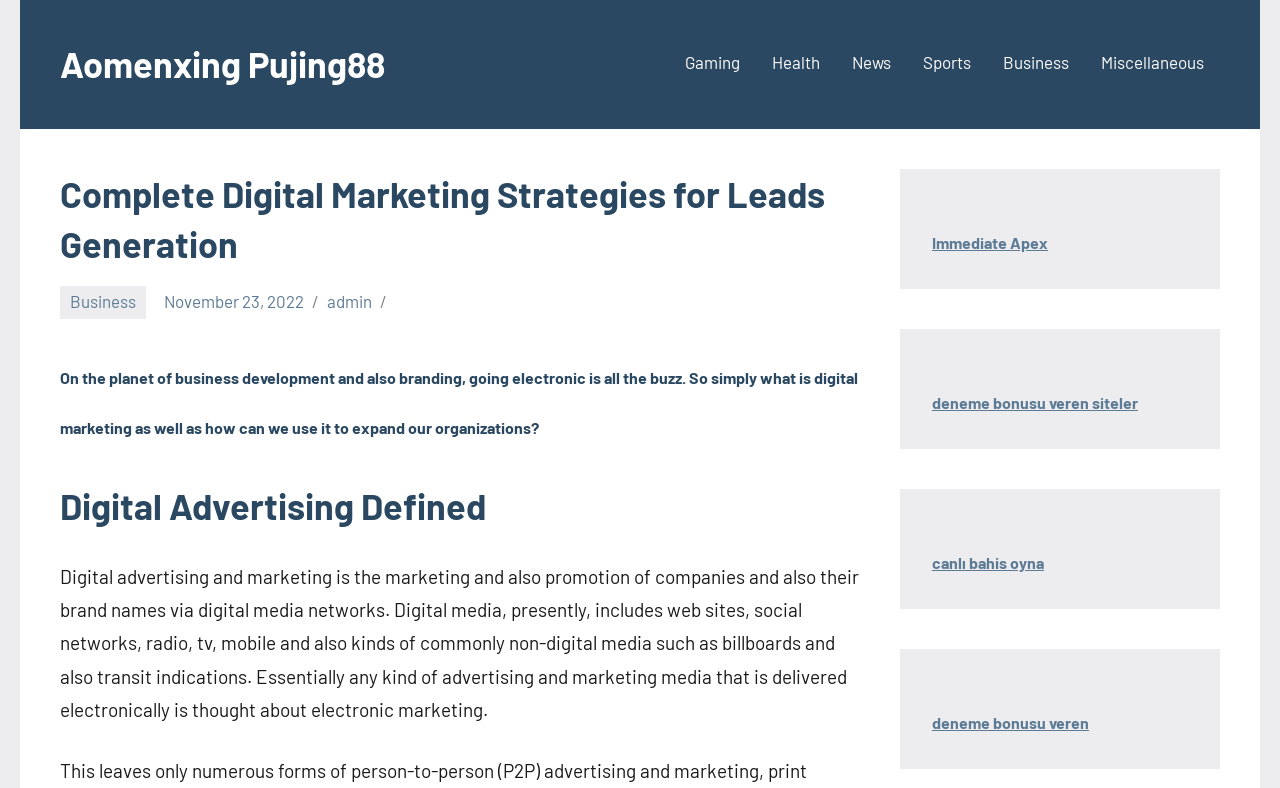Please respond to the question using a single word or phrase:
What are the categories listed in the primary menu?

Gaming, Health, News, Sports, Business, Miscellaneous